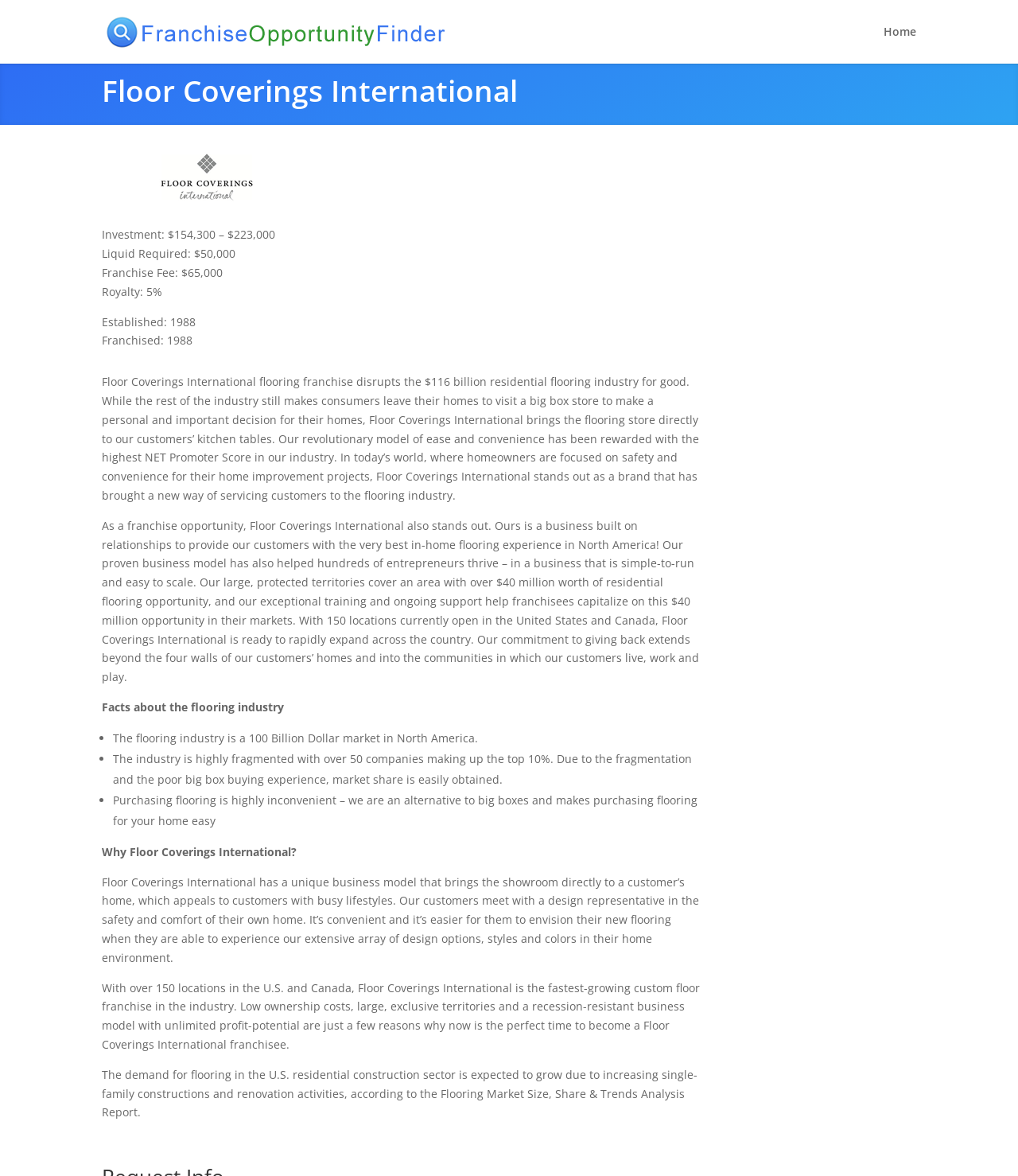Using the format (top-left x, top-left y, bottom-right x, bottom-right y), and given the element description, identify the bounding box coordinates within the screenshot: Home

[0.868, 0.022, 0.9, 0.054]